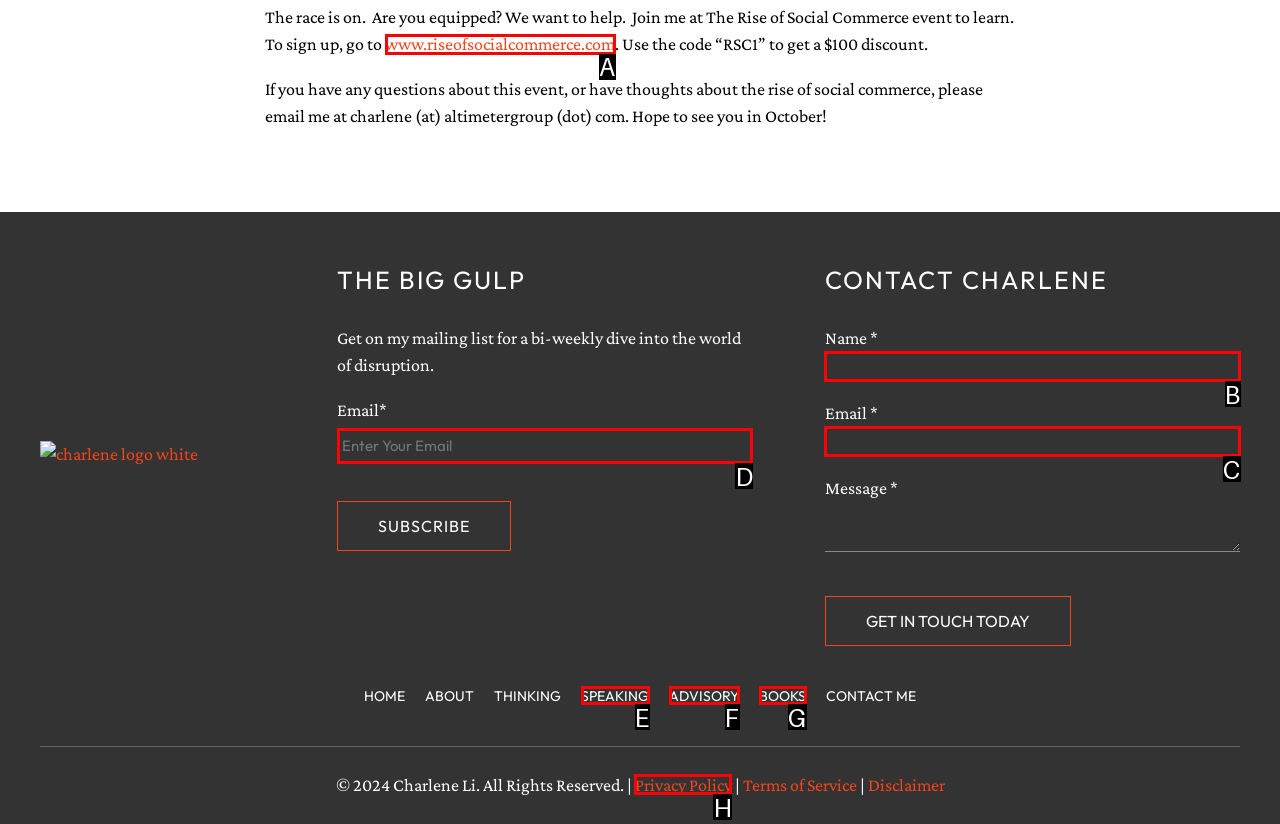Which option corresponds to the following element description: SPEAKING?
Please provide the letter of the correct choice.

E